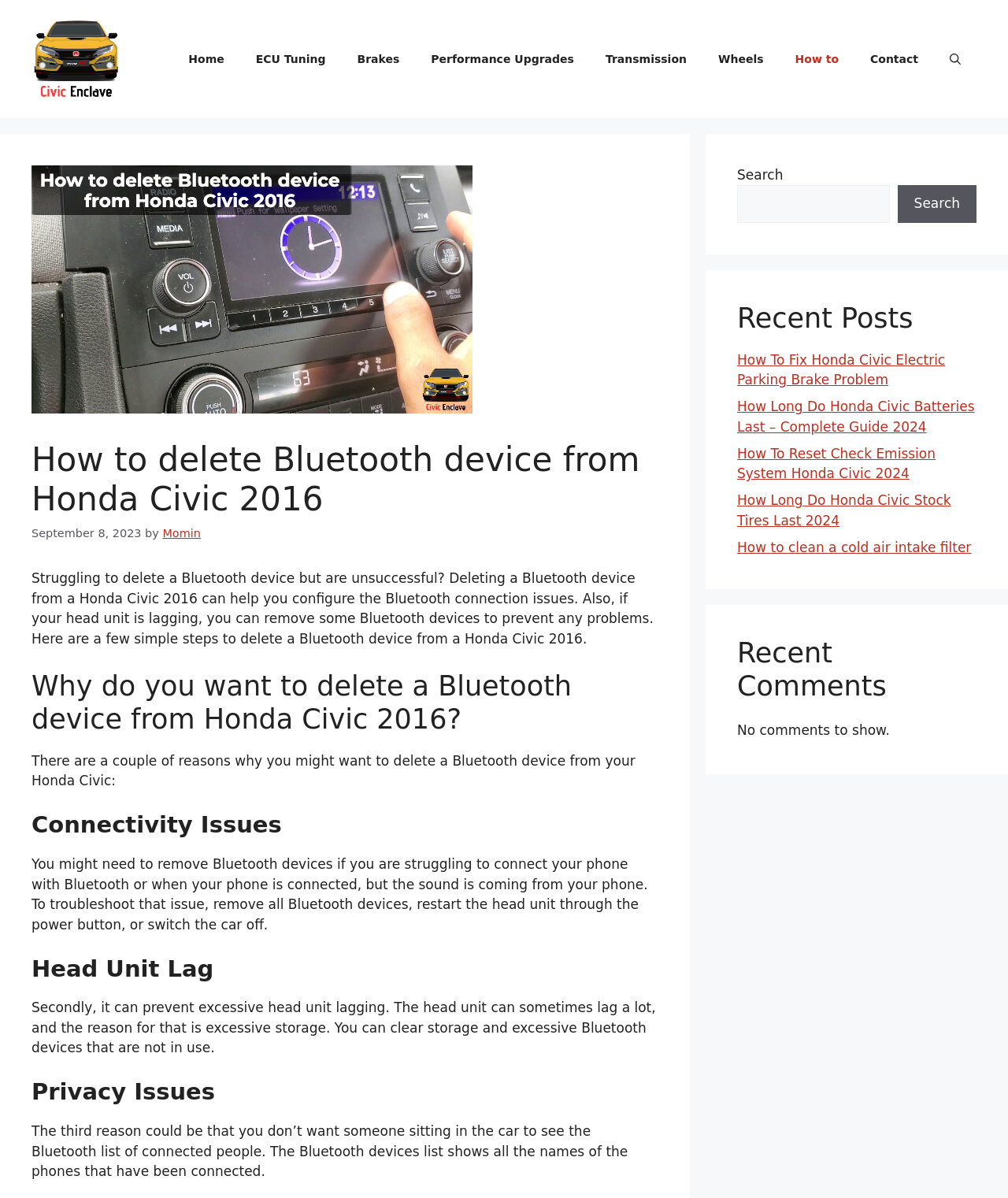Determine the bounding box coordinates of the clickable region to execute the instruction: "View Volume 66 Issue 2". The coordinates should be four float numbers between 0 and 1, denoted as [left, top, right, bottom].

None